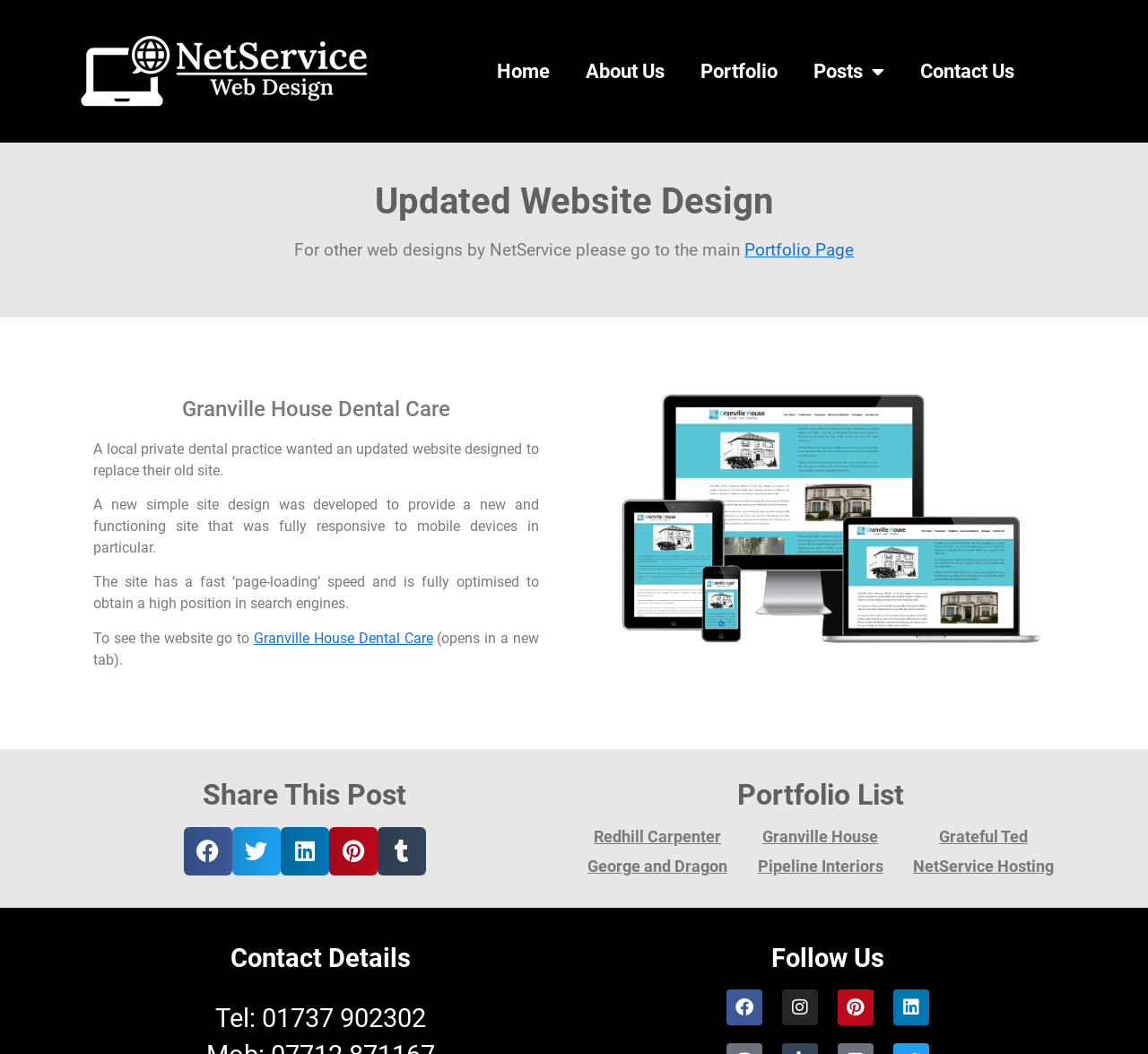Locate the primary heading on the webpage and return its text.

Updated Website Design